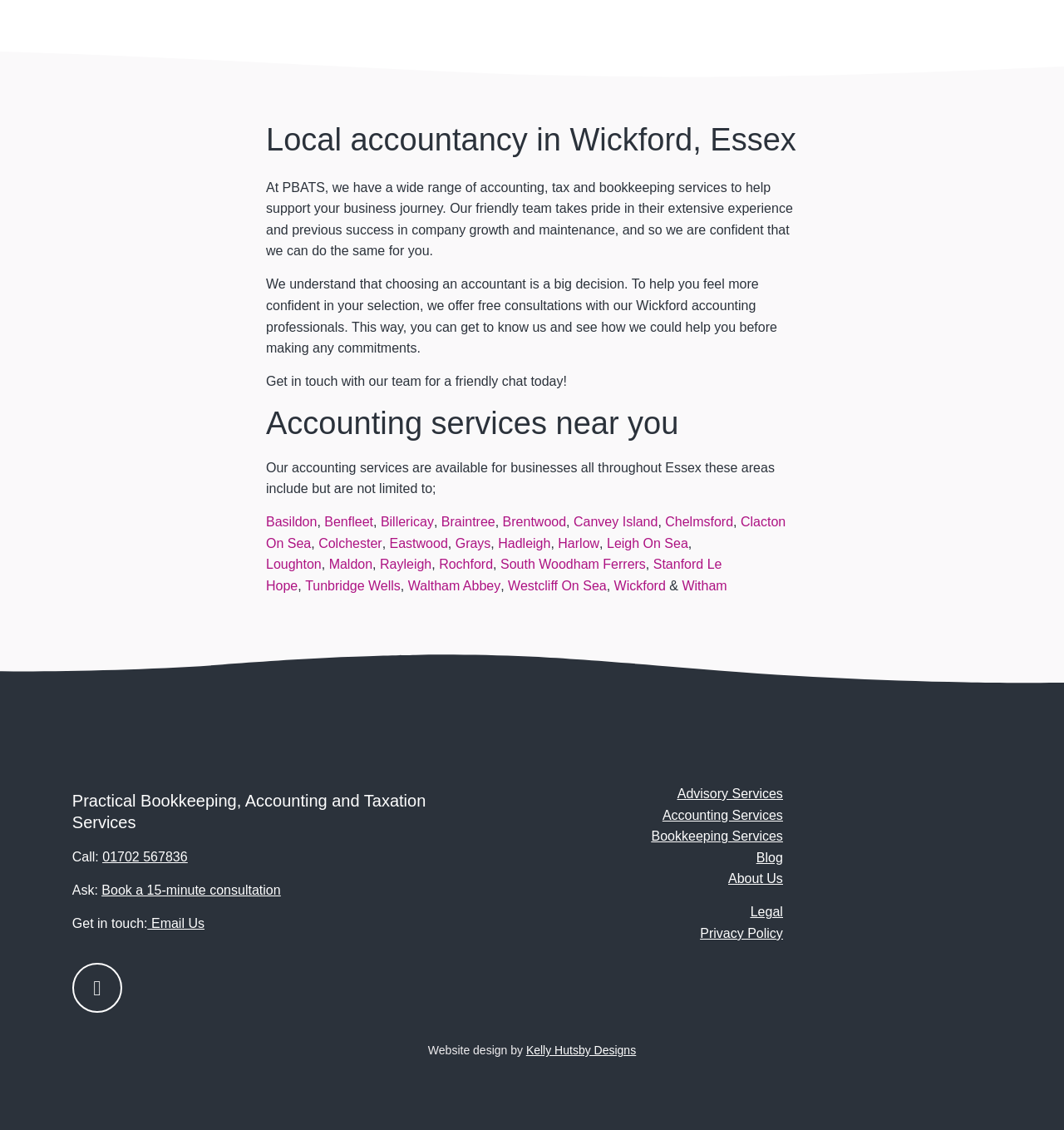What is the name of the accounting firm?
Please provide a comprehensive answer based on the details in the screenshot.

The name of the accounting firm is mentioned in the first heading 'Local accountancy in Wickford, Essex' which suggests that the firm is PBATS.